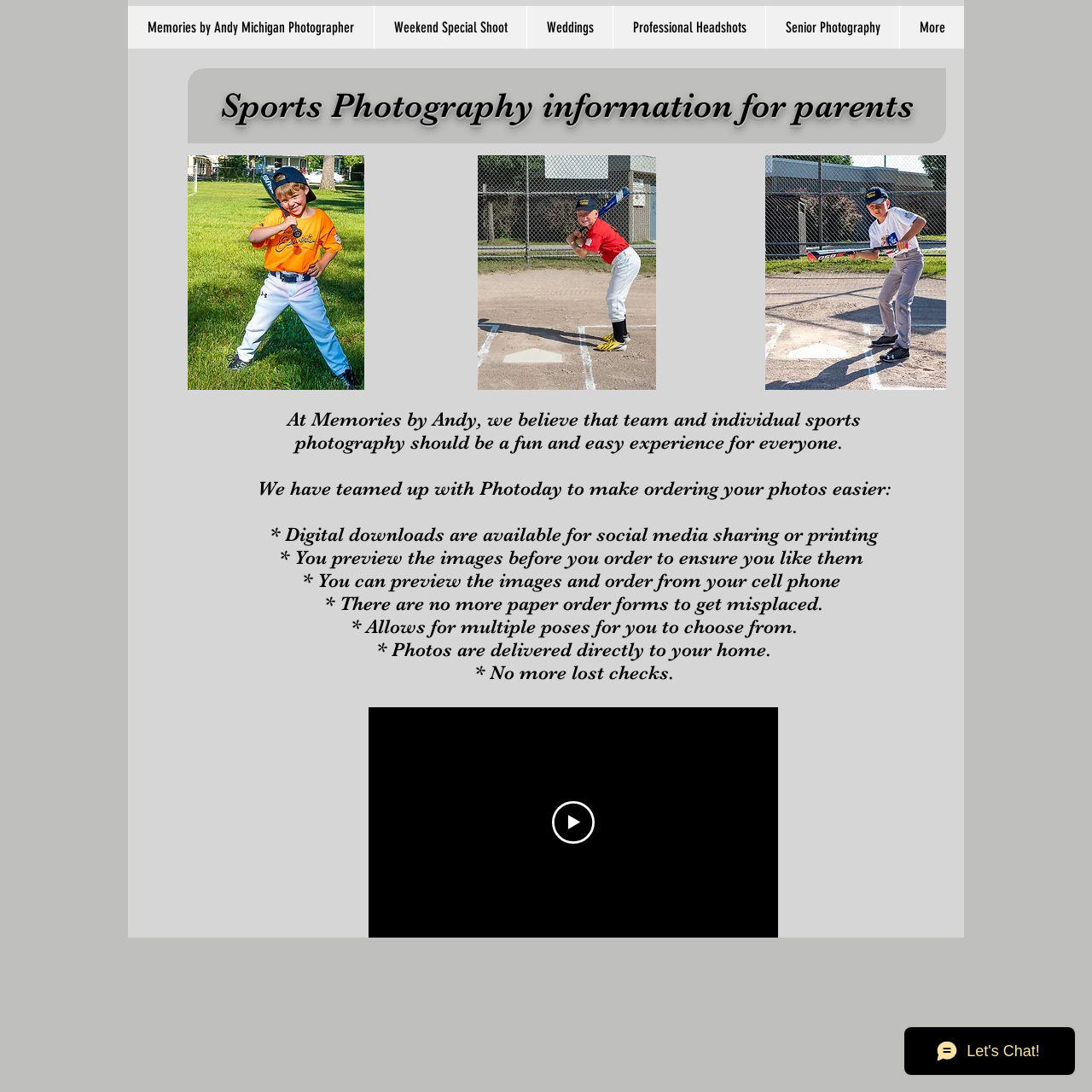Respond with a single word or phrase:
What is the purpose of the video on the webpage?

To showcase sports photography